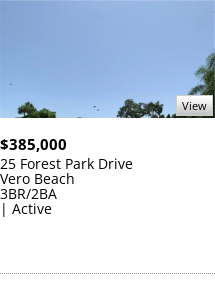What is the price of the property?
Answer briefly with a single word or phrase based on the image.

$385,000